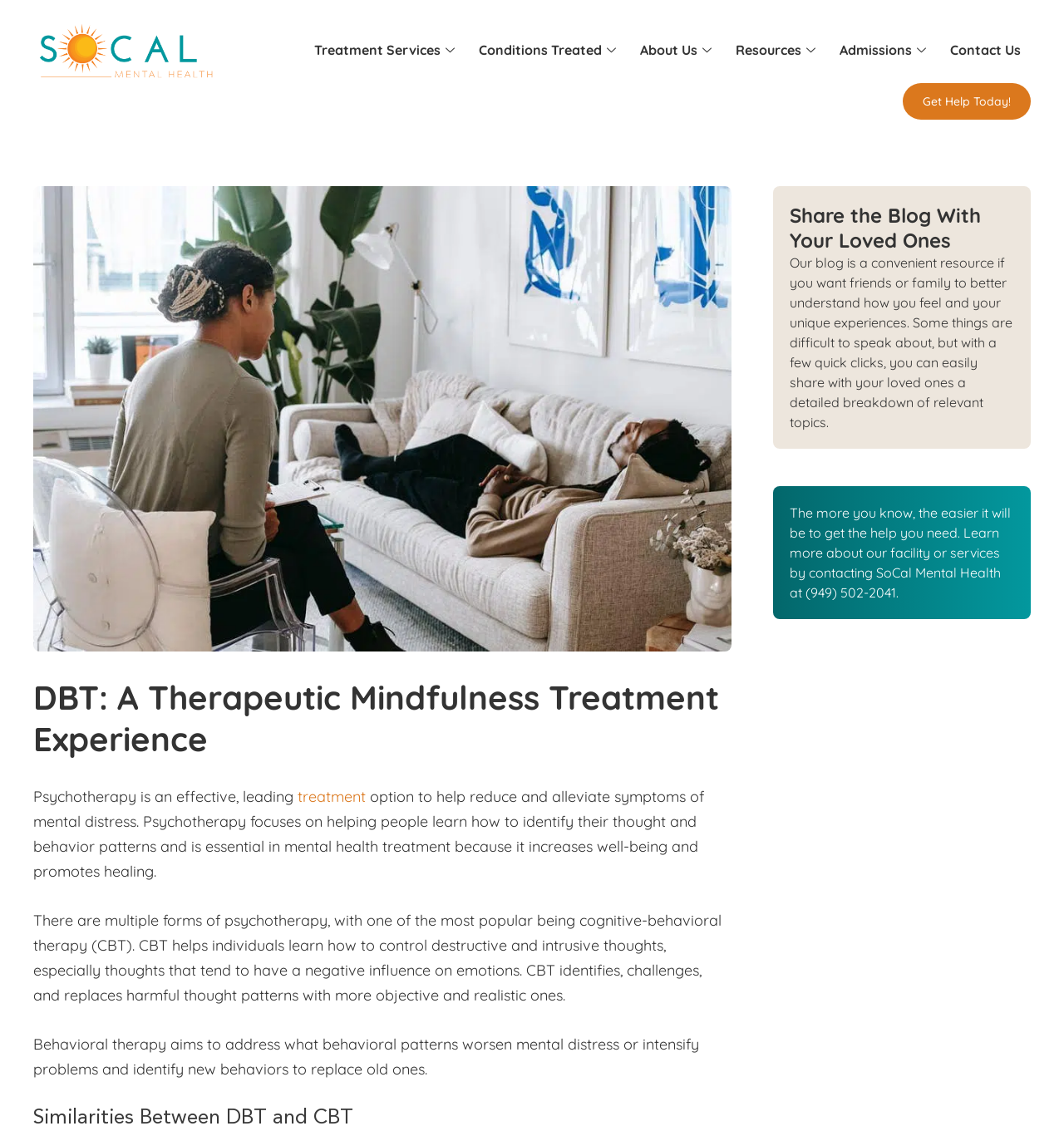Locate the bounding box coordinates of the area you need to click to fulfill this instruction: 'Read about dialectical behavior therapy'. The coordinates must be in the form of four float numbers ranging from 0 to 1: [left, top, right, bottom].

[0.031, 0.601, 0.688, 0.675]